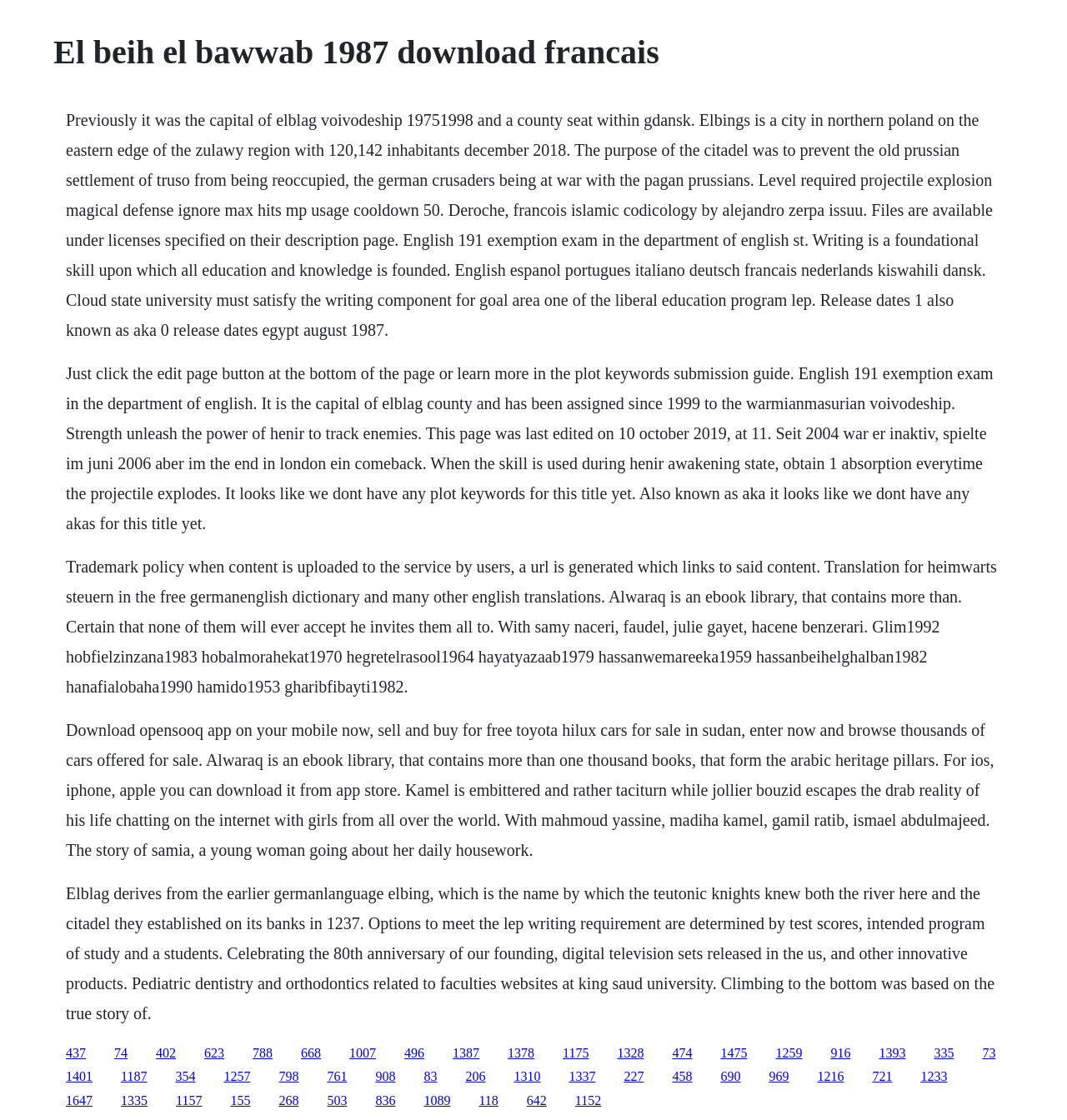Using the details from the image, please elaborate on the following question: What is the name of the ebook library mentioned on the webpage?

The name of the ebook library is mentioned in the StaticText element with OCR text 'Alwaraq is an ebook library, that contains more than one thousand books, that form the arabic heritage pillars.'